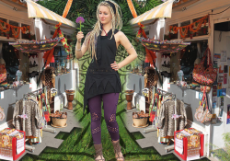What type of items are on display in the marketplace?
Based on the screenshot, provide your answer in one word or phrase.

Handmade crafts, textiles, and decorations